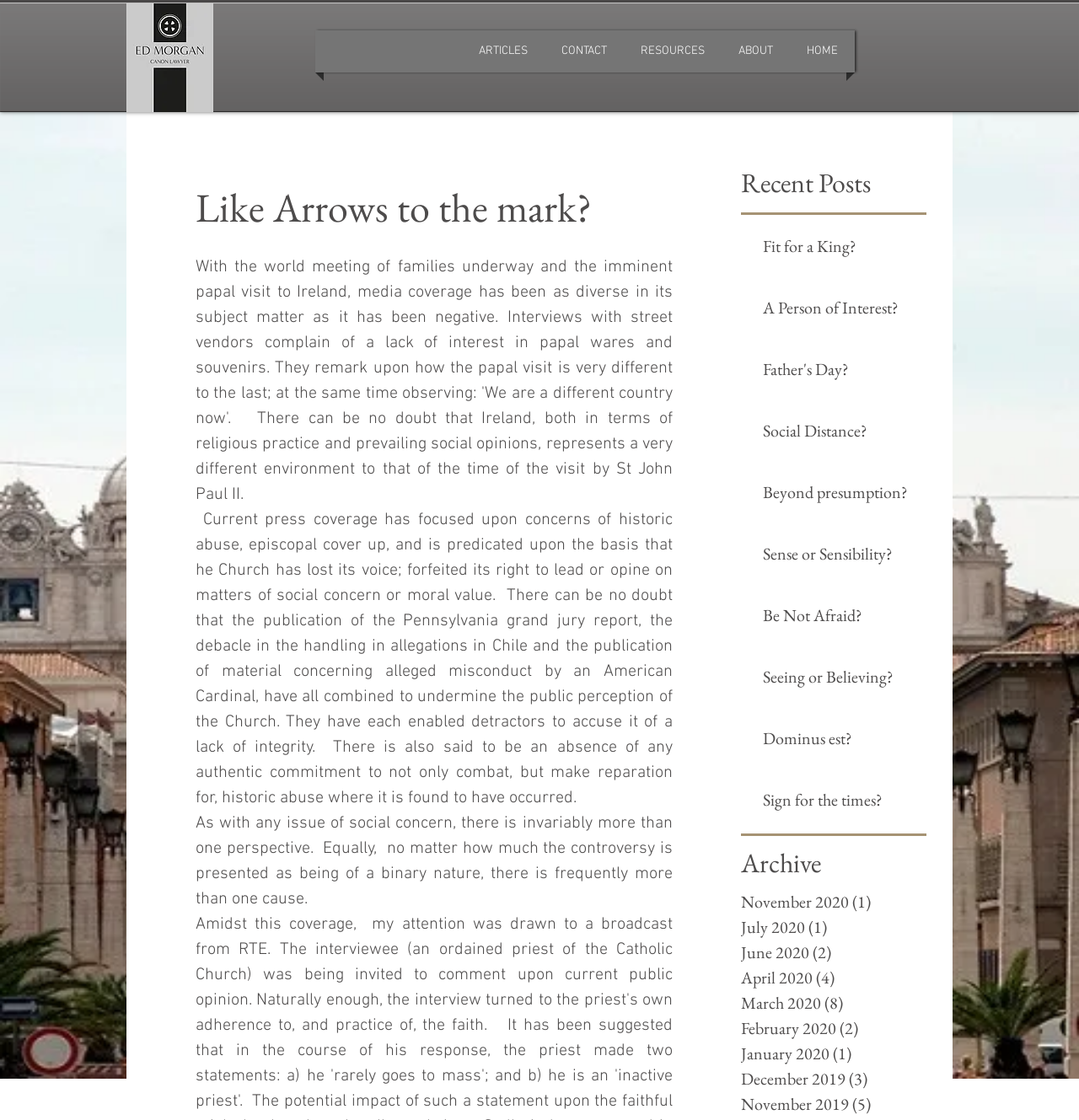What is the topic of the 'Recent Posts' section?
Please provide a detailed and thorough answer to the question.

I inferred the topic of the 'Recent Posts' section by looking at the heading element with the text 'Recent Posts' and then observing the list of generic elements below it, which contain links to individual blog posts.